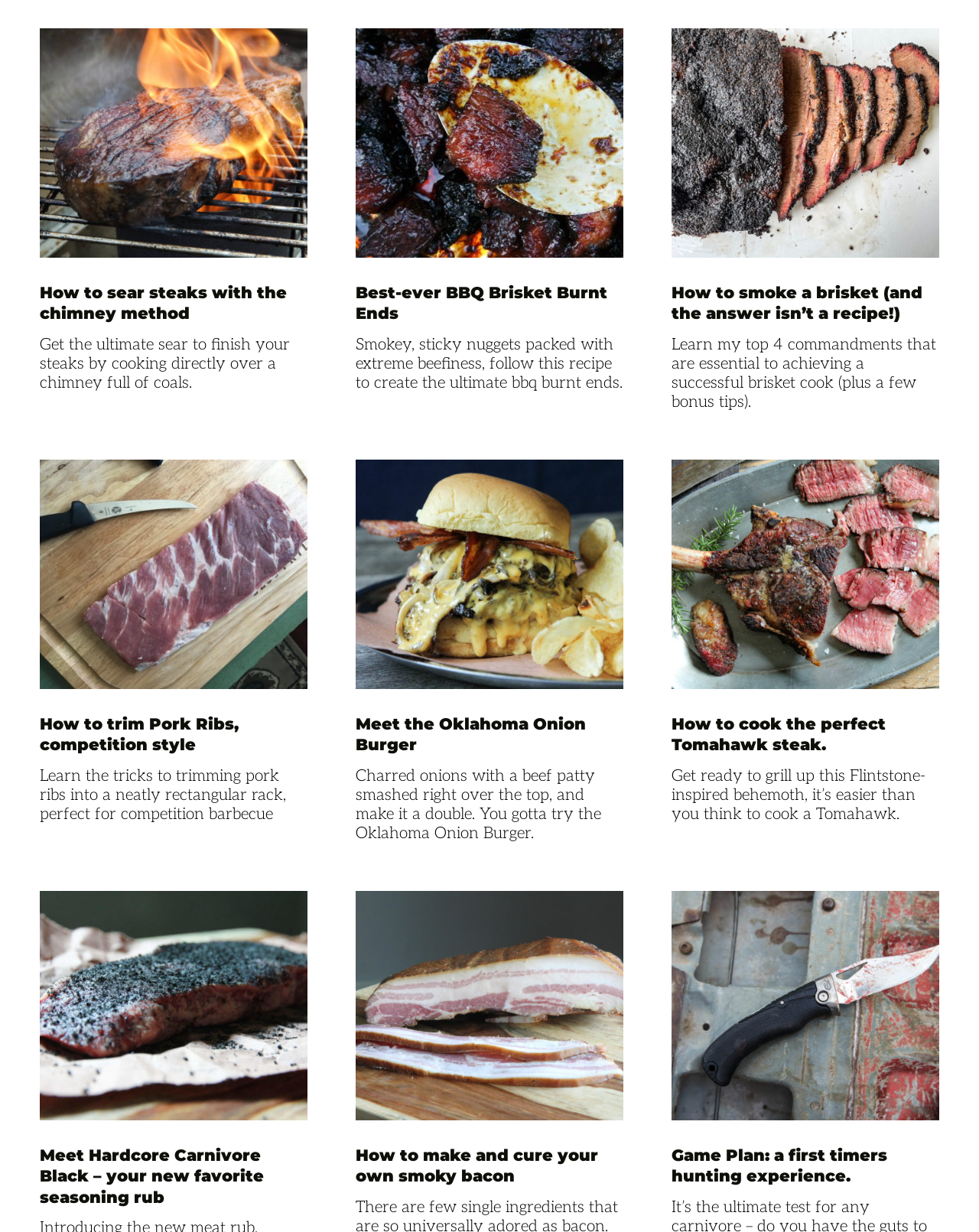Can you find the bounding box coordinates for the element that needs to be clicked to execute this instruction: "Explore 'Meet Hardcore Carnivore Black – your new favorite seasoning rub'"? The coordinates should be given as four float numbers between 0 and 1, i.e., [left, top, right, bottom].

[0.04, 0.929, 0.314, 0.98]